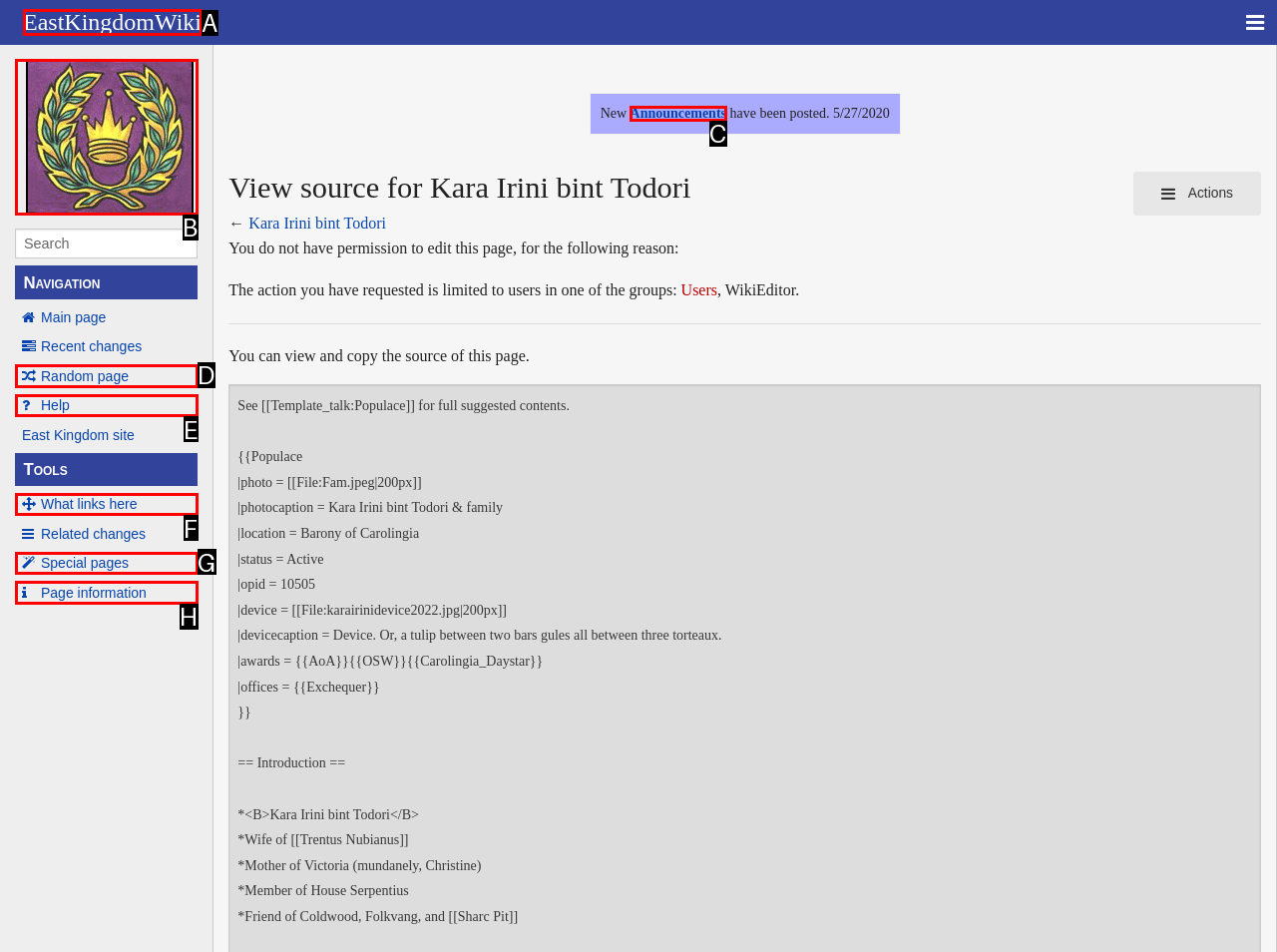Based on the description: Random page, identify the matching HTML element. Reply with the letter of the correct option directly.

D